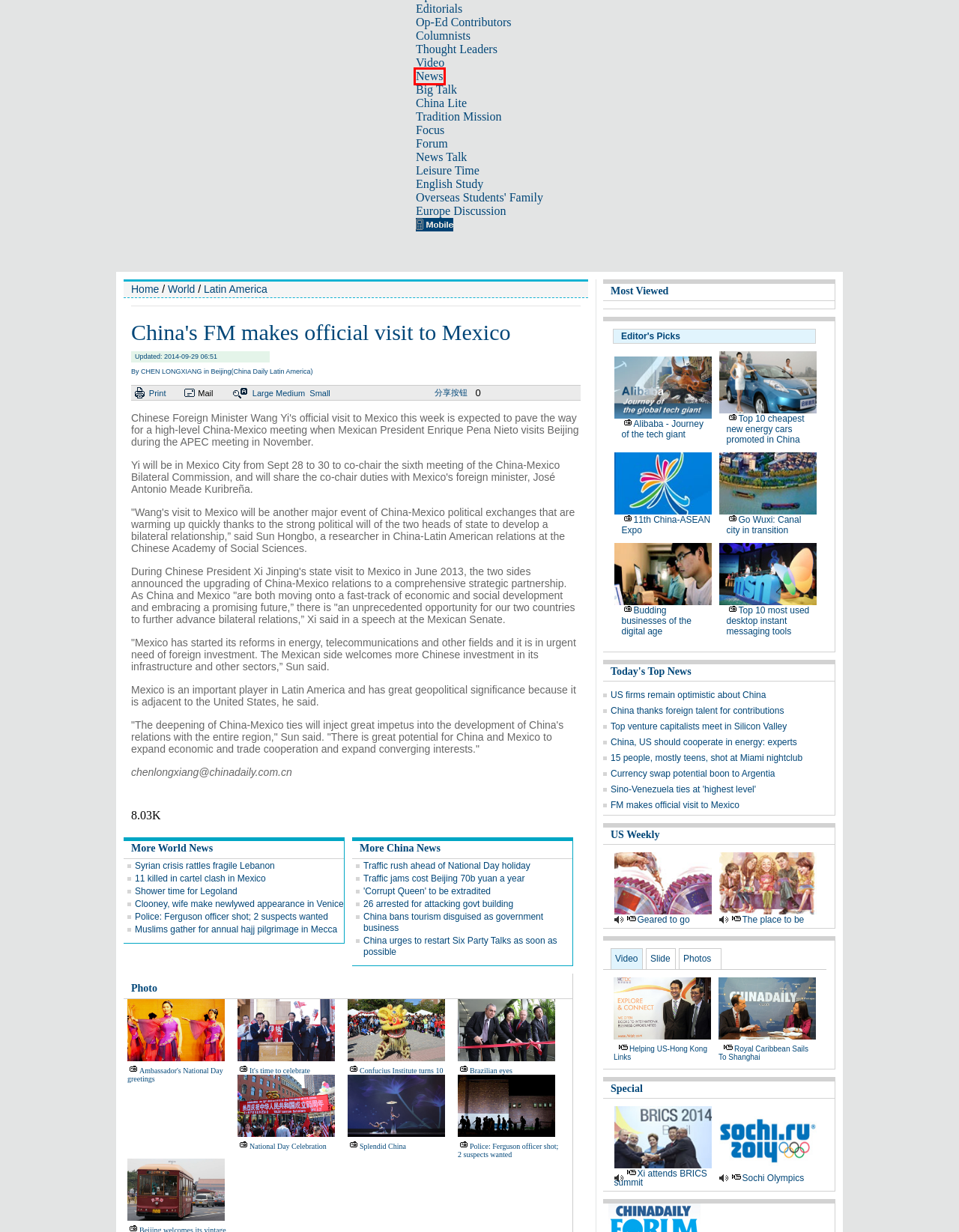You are given a screenshot of a webpage within which there is a red rectangle bounding box. Please choose the best webpage description that matches the new webpage after clicking the selected element in the bounding box. Here are the options:
A. Thought Leaders
 - Chinadaily US Edition
B. Go Wuxi: Canal city in transition
 - Chinadaily.com.cn
C. Sochi Olympics - Chinadaily.com.cn
D. Video News - China, World, Sport, Life, Business - China Daily USA
E. Big Talk - Video Interview, Talk with Elites of China and the world - China Daily USA
F. Tradition Mission - China Tradition, Culture, Handcraft, Heritage, Festival & Life - China Daily USA
G. Editorials - USA - Chinadaily.com.cn
H. President Xi attends BRICS summit, visits Latin America

D